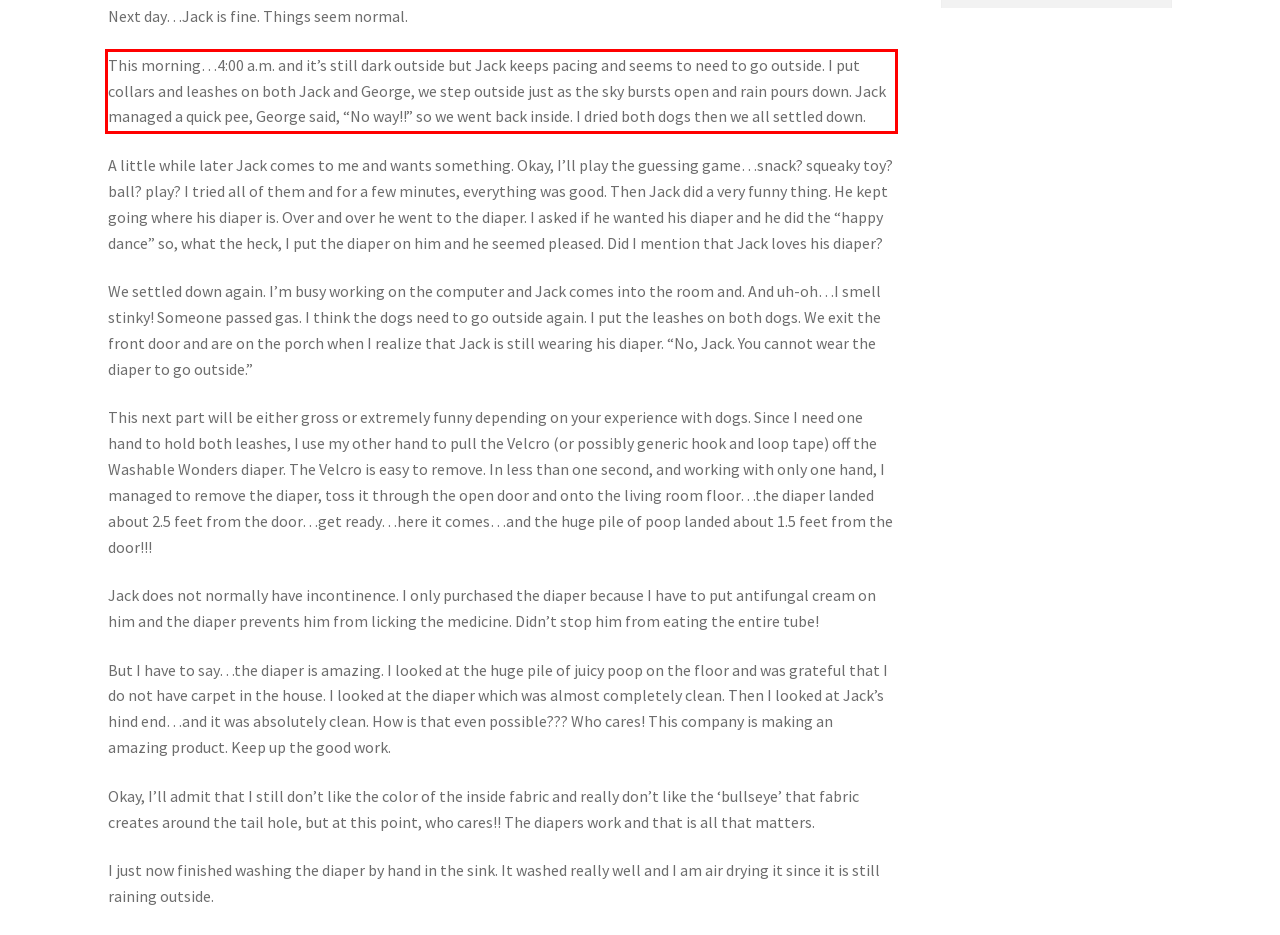Examine the screenshot of the webpage, locate the red bounding box, and generate the text contained within it.

This morning…4:00 a.m. and it’s still dark outside but Jack keeps pacing and seems to need to go outside. I put collars and leashes on both Jack and George, we step outside just as the sky bursts open and rain pours down. Jack managed a quick pee, George said, “No way!!” so we went back inside. I dried both dogs then we all settled down.